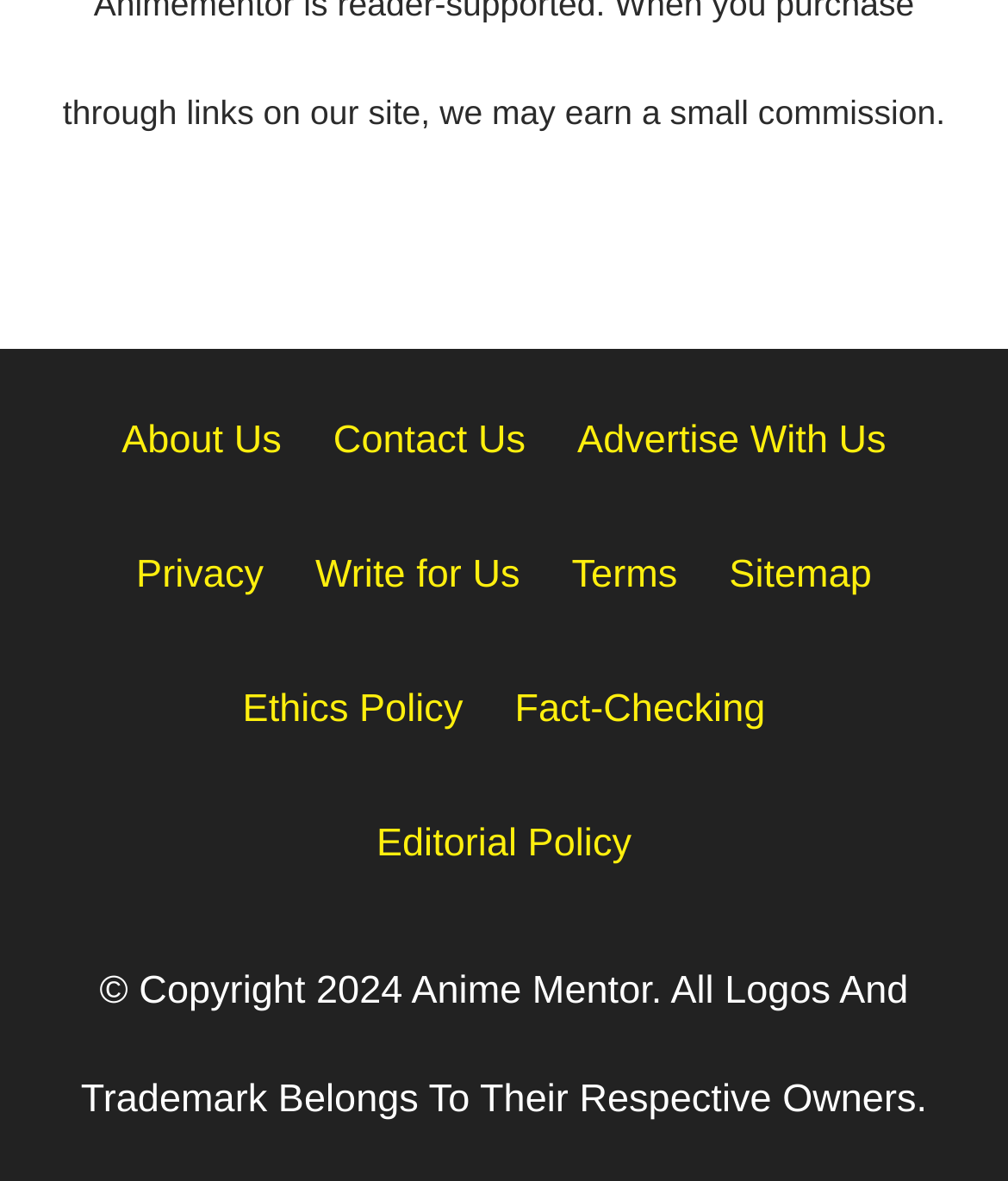Provide the bounding box for the UI element matching this description: "Advertise With Us".

[0.573, 0.354, 0.879, 0.391]